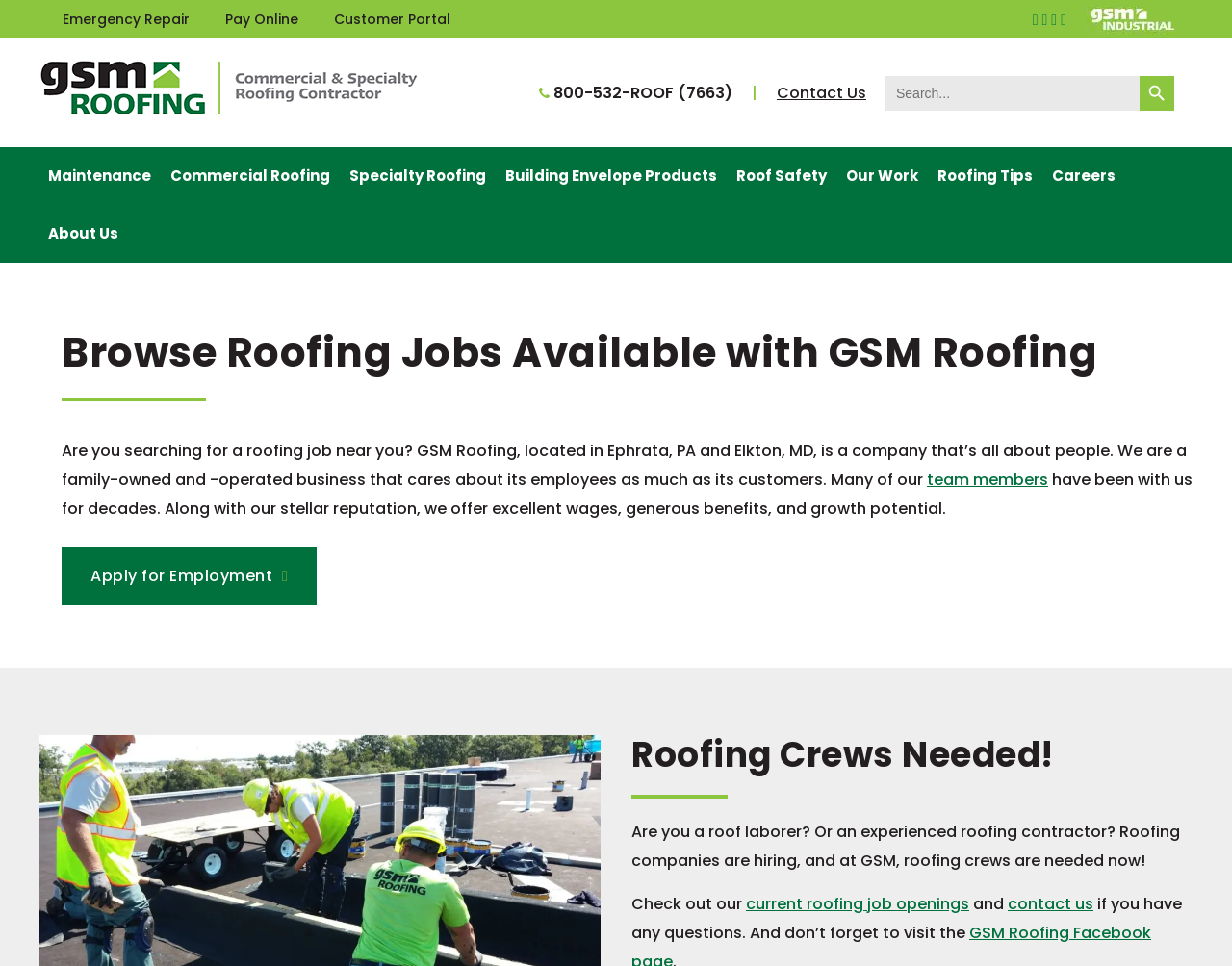Identify and provide the text content of the webpage's primary headline.

Browse Roofing Jobs Available with GSM Roofing